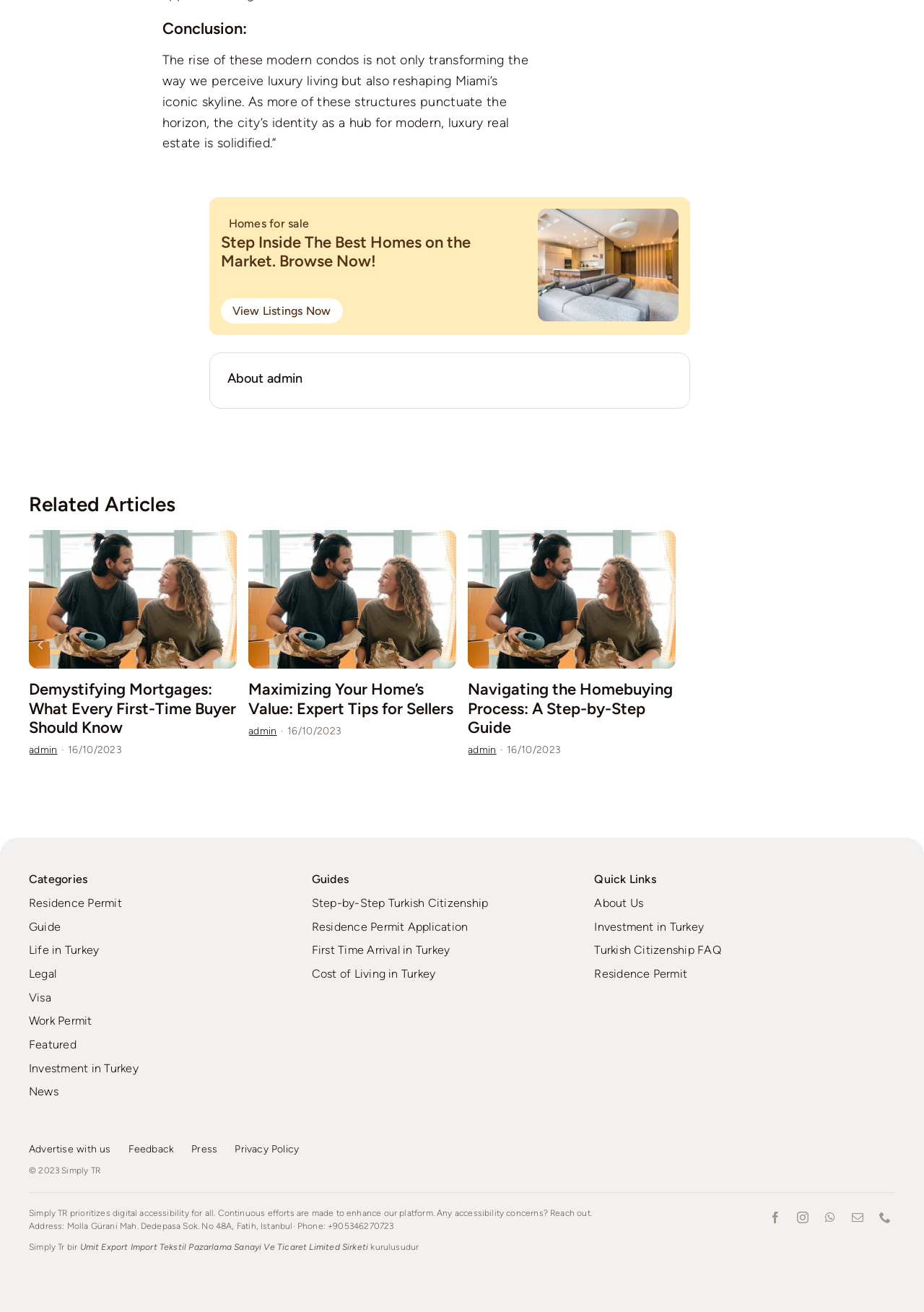Locate the bounding box coordinates of the element I should click to achieve the following instruction: "Click the 'View Treatment Centers' link".

None